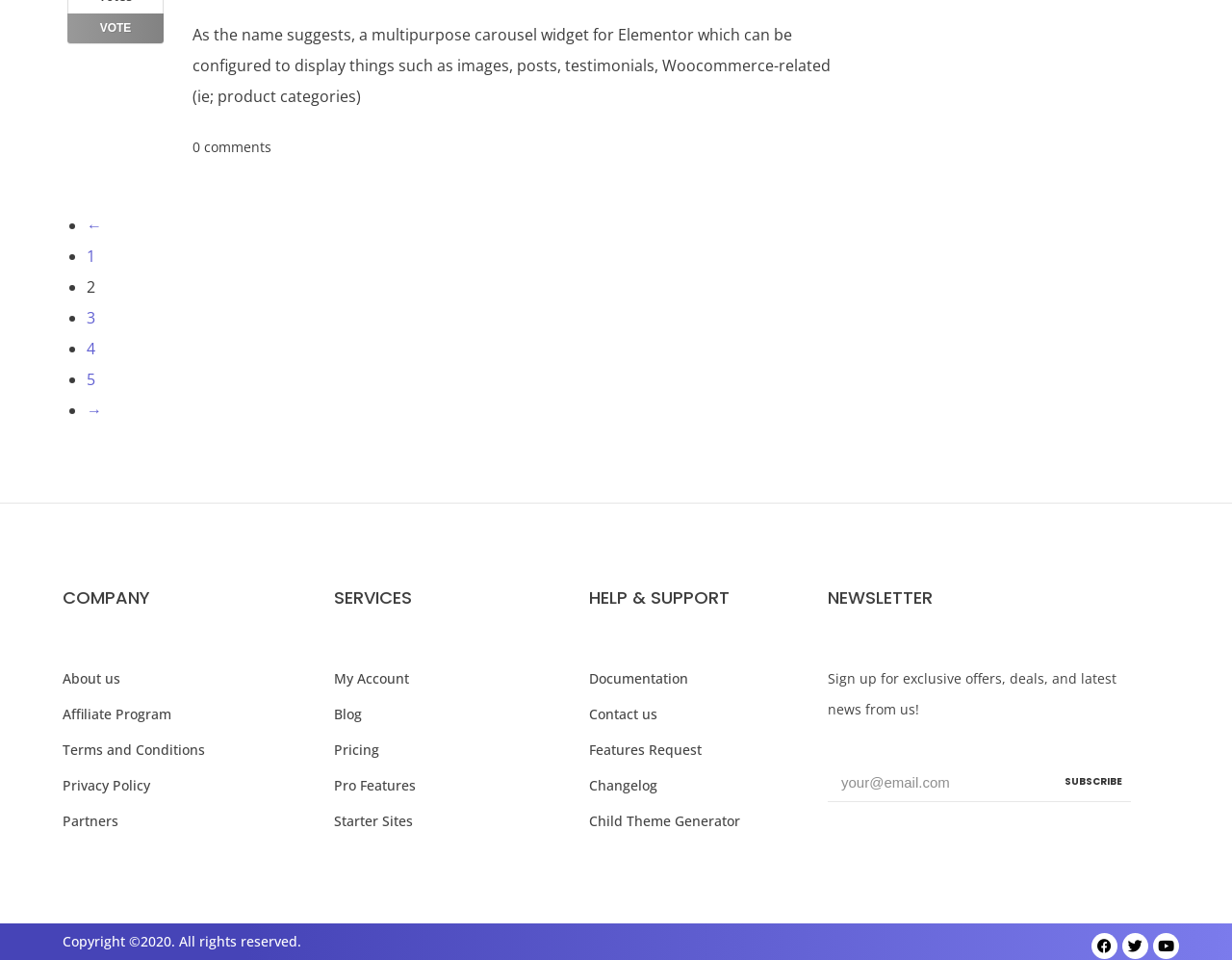Using the provided element description: "Privacy Policy", determine the bounding box coordinates of the corresponding UI element in the screenshot.

[0.062, 0.802, 0.262, 0.834]